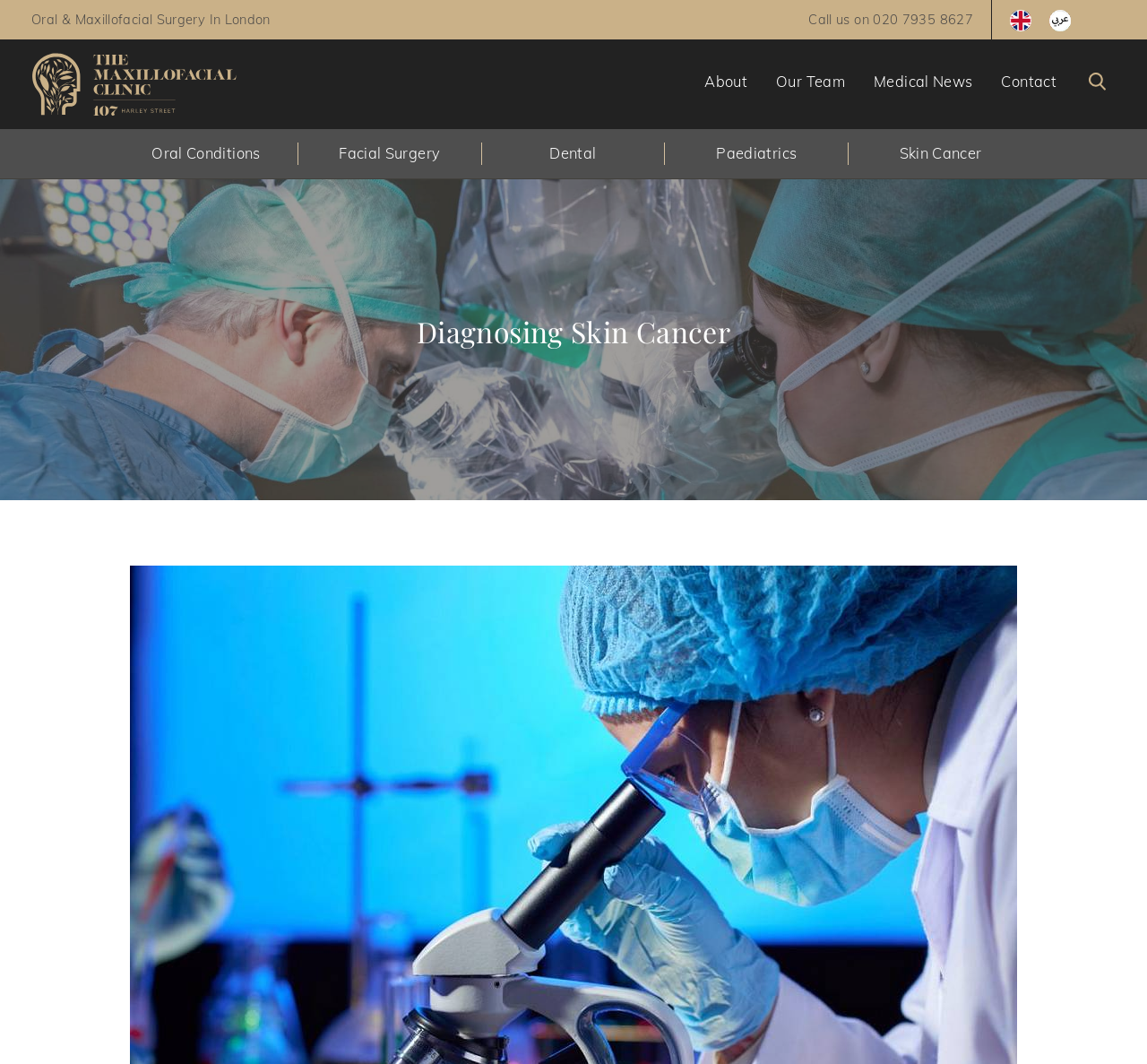Please give a one-word or short phrase response to the following question: 
What type of surgery is discussed on this webpage?

Maxillofacial Surgery